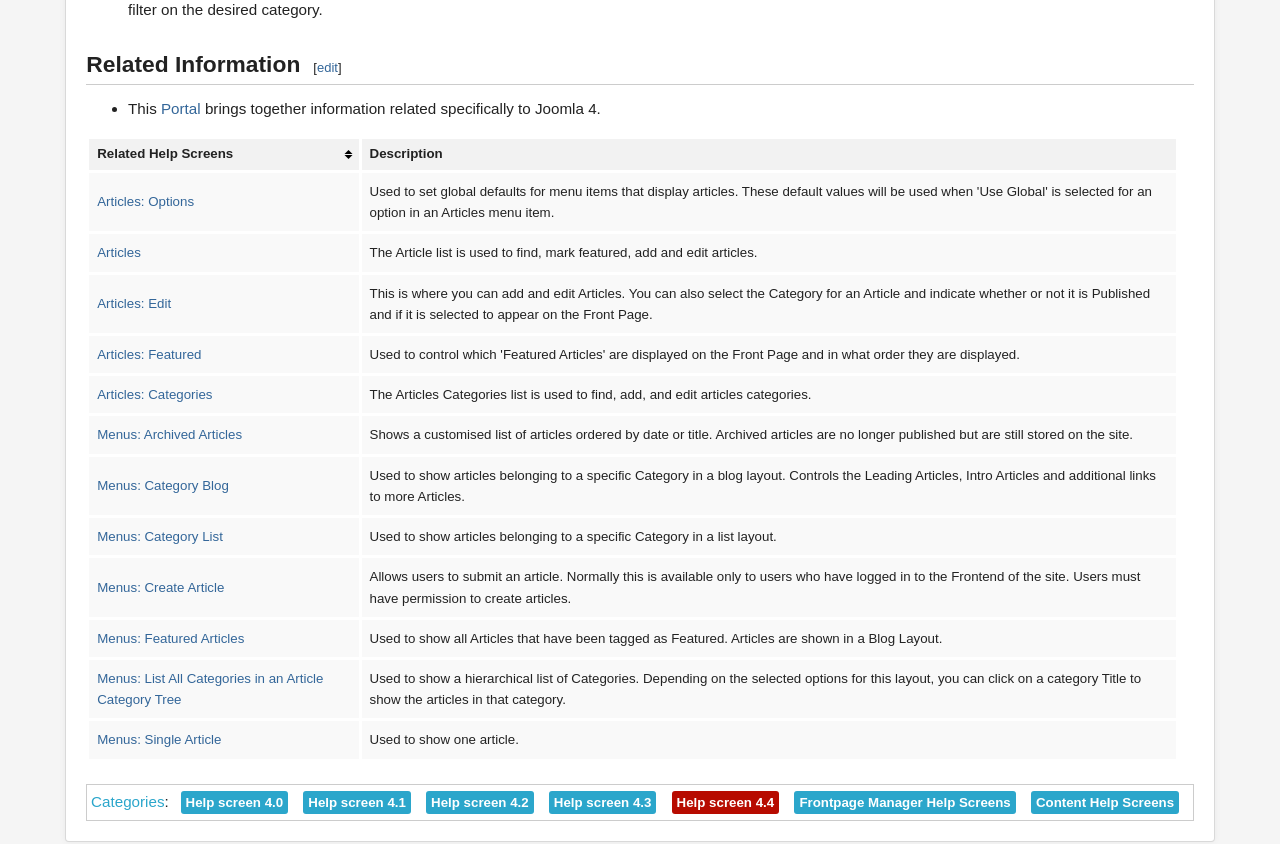Please identify the bounding box coordinates of the element's region that needs to be clicked to fulfill the following instruction: "create a new article". The bounding box coordinates should consist of four float numbers between 0 and 1, i.e., [left, top, right, bottom].

[0.076, 0.687, 0.175, 0.705]